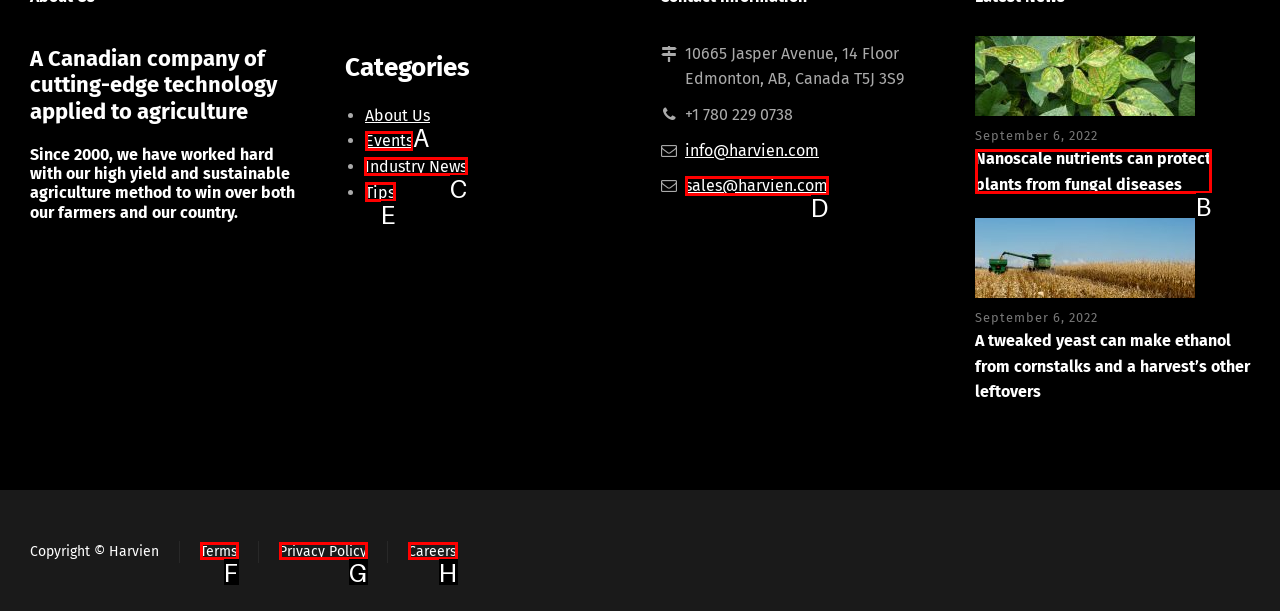Choose the letter of the UI element necessary for this task: View Industry News
Answer with the correct letter.

C